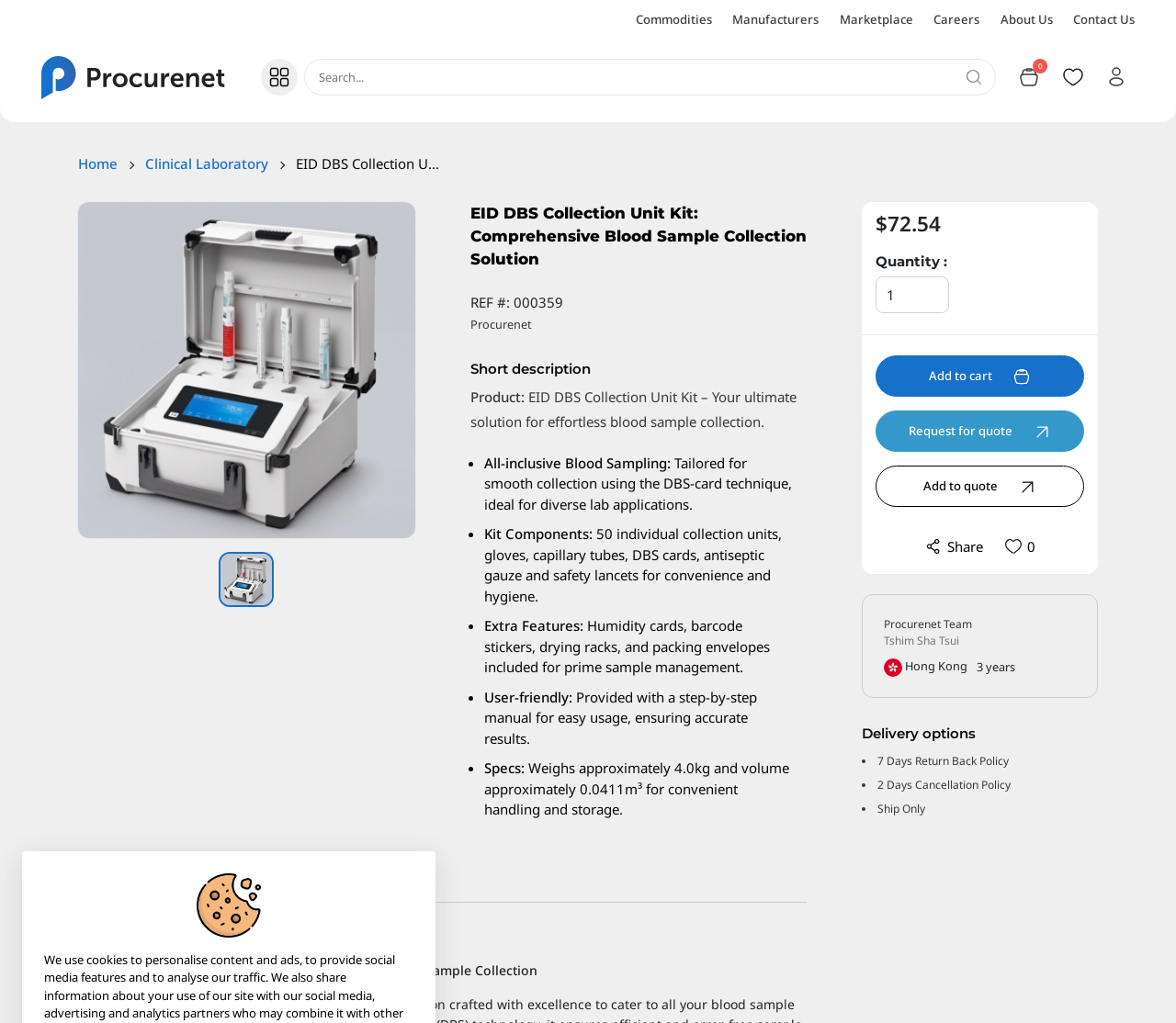Pinpoint the bounding box coordinates of the element you need to click to execute the following instruction: "Share product". The bounding box should be represented by four float numbers between 0 and 1, in the format [left, top, right, bottom].

[0.777, 0.516, 0.845, 0.552]